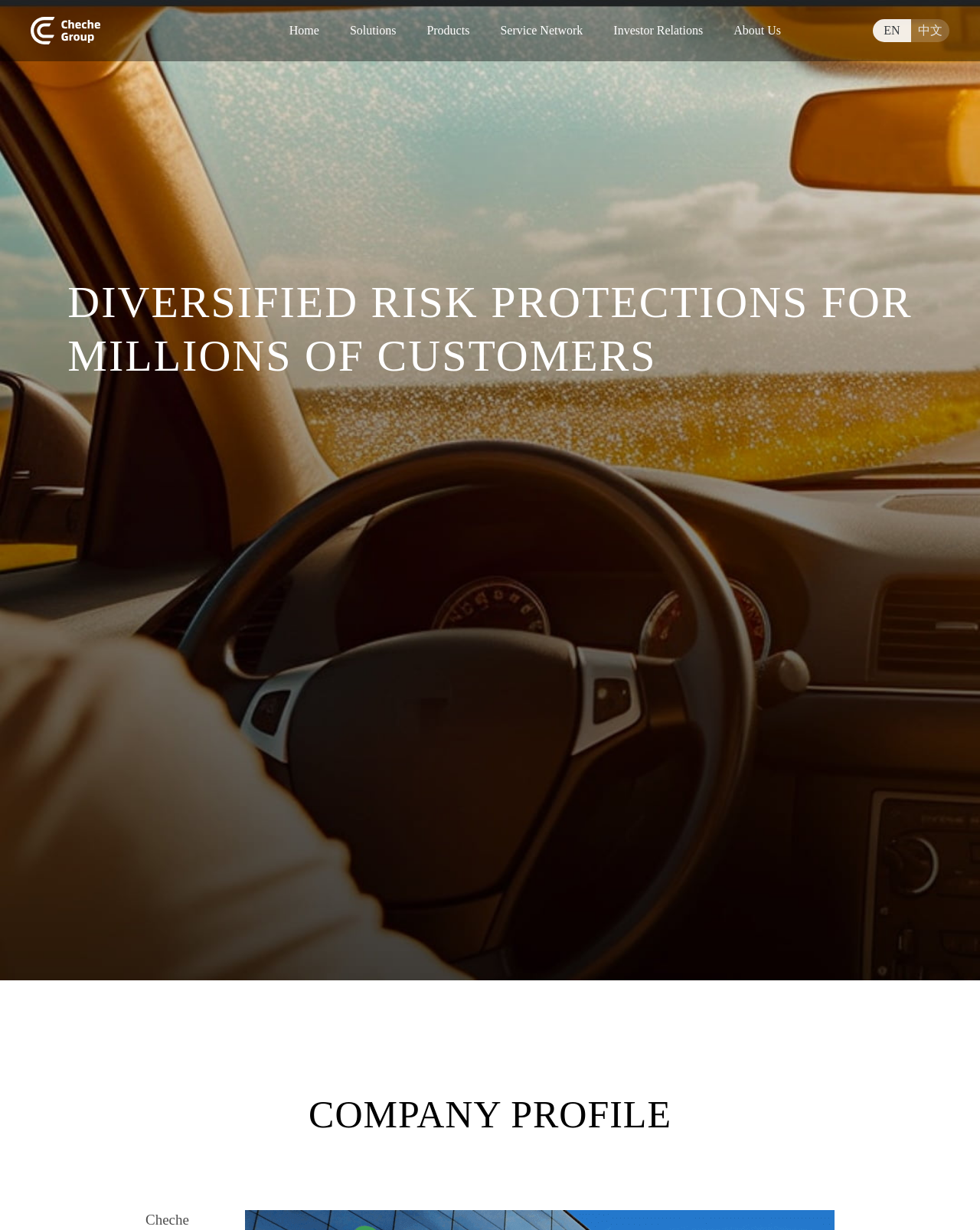Bounding box coordinates should be in the format (top-left x, top-left y, bottom-right x, bottom-right y) and all values should be floating point numbers between 0 and 1. Determine the bounding box coordinate for the UI element described as: About Us

[0.733, 0.0, 0.812, 0.05]